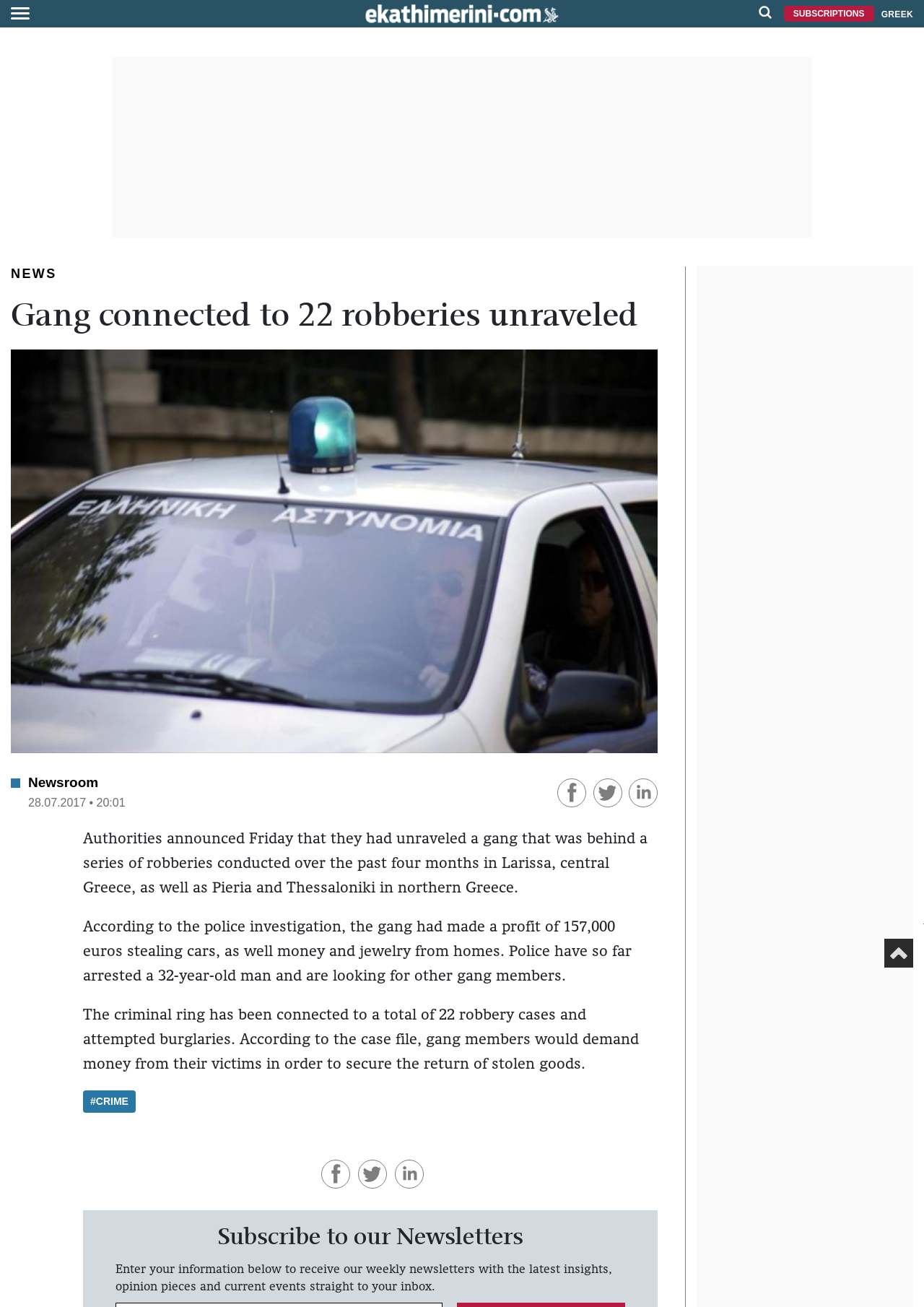Provide a single word or phrase to answer the given question: 
What is the purpose of the 'Subscribe to our Newsletters' section?

to receive newsletters